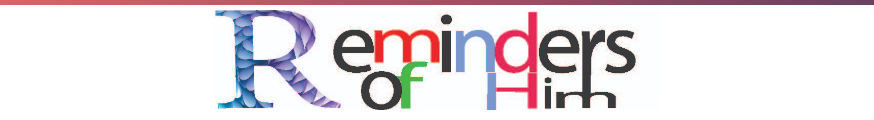Provide a thorough and detailed response to the question by examining the image: 
What is the tone of the title?

The use of a playful font and different hues for each letter creates a sense of warmth and creativity, inviting engagement and setting the tone for the content that follows.